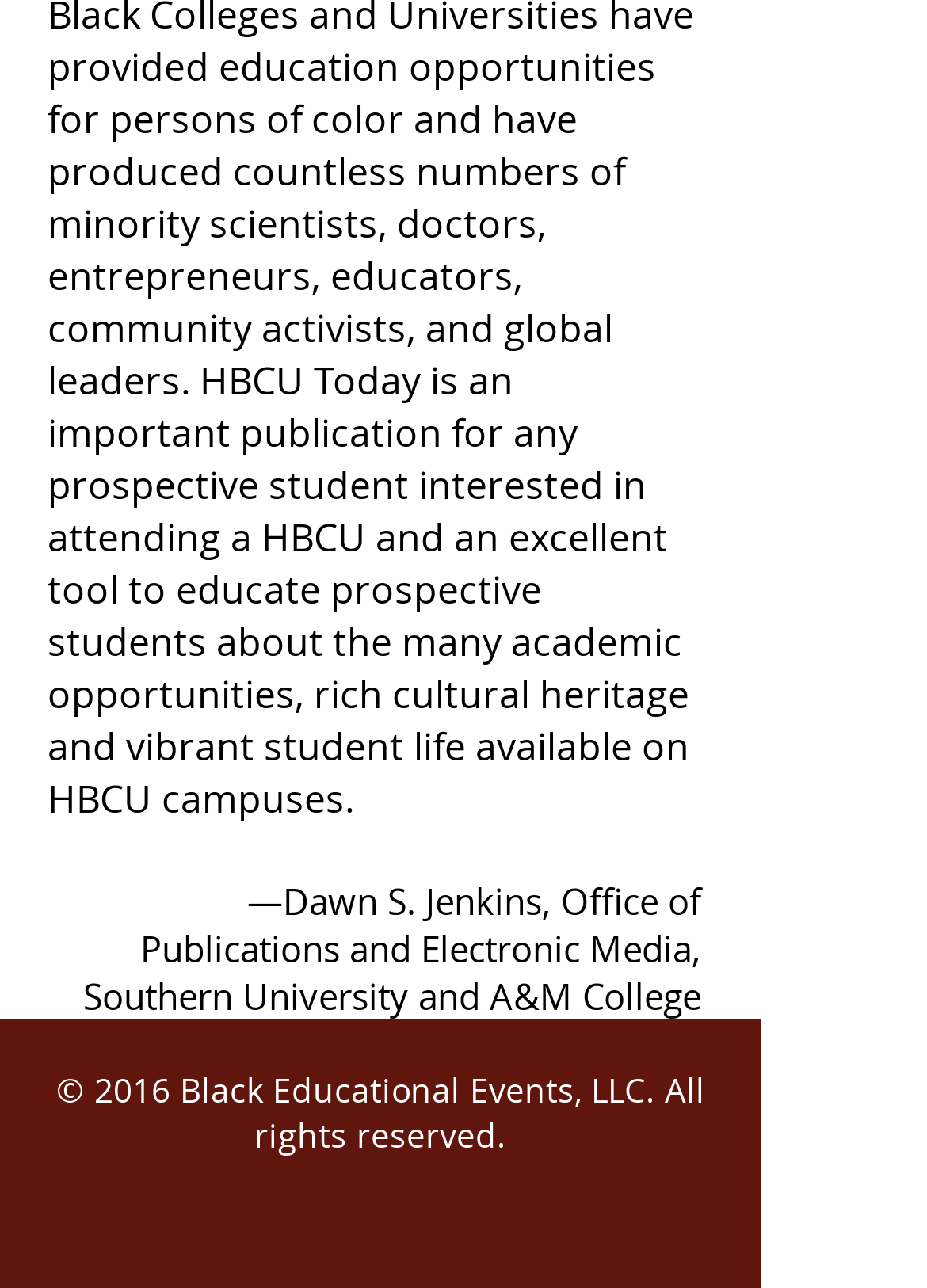Give a concise answer using one word or a phrase to the following question:
What is the name of the university mentioned?

Southern University and A&M College